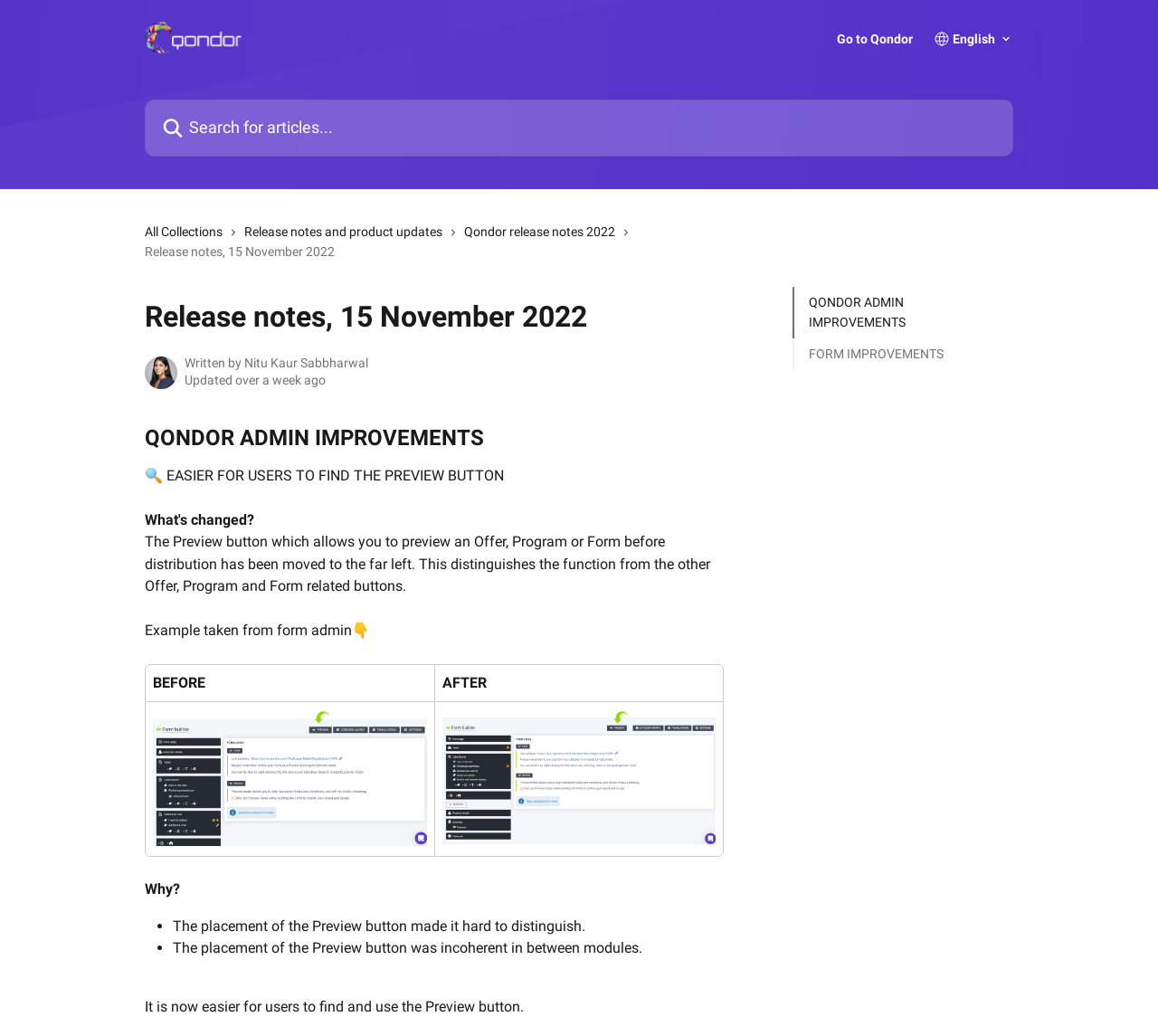Provide a brief response to the question using a single word or phrase: 
What is the purpose of the Preview button?

To preview an Offer, Program or Form